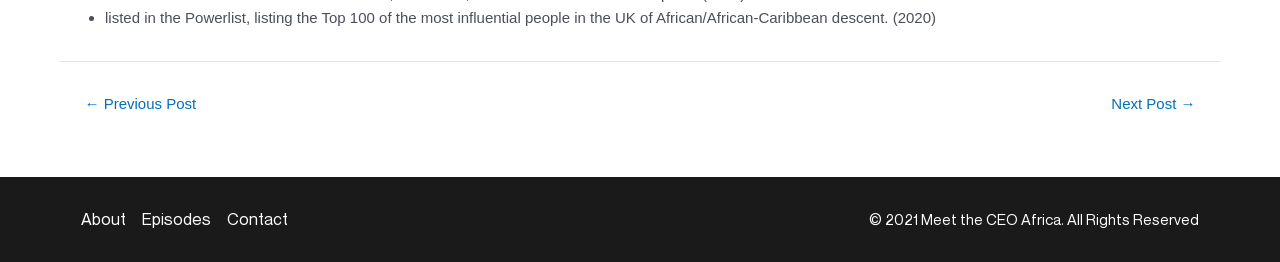Answer with a single word or phrase: 
What is the list marker used in the webpage?

•